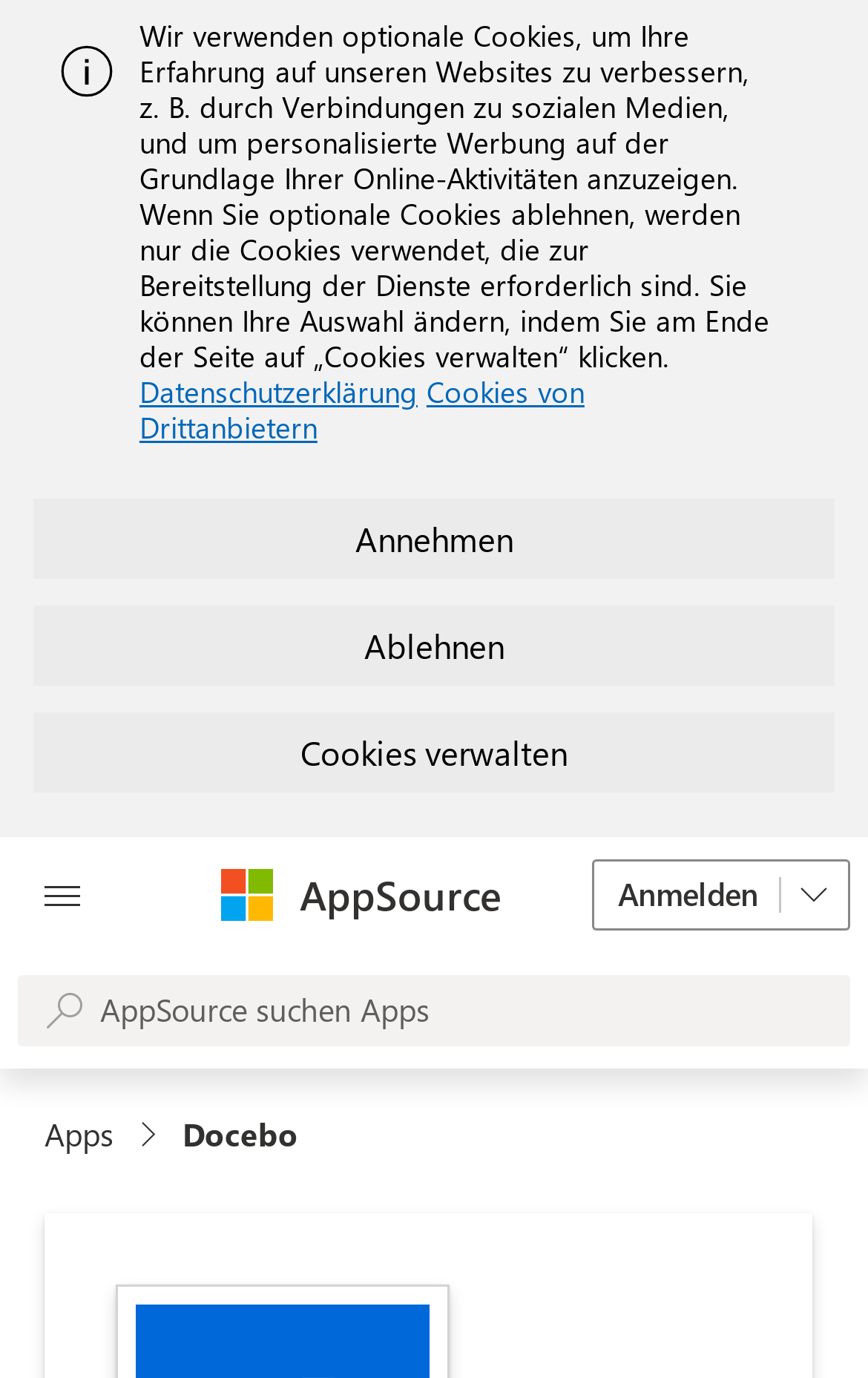Respond with a single word or phrase:
What is the purpose of the 'Cookies verwalten' button?

Manage cookies